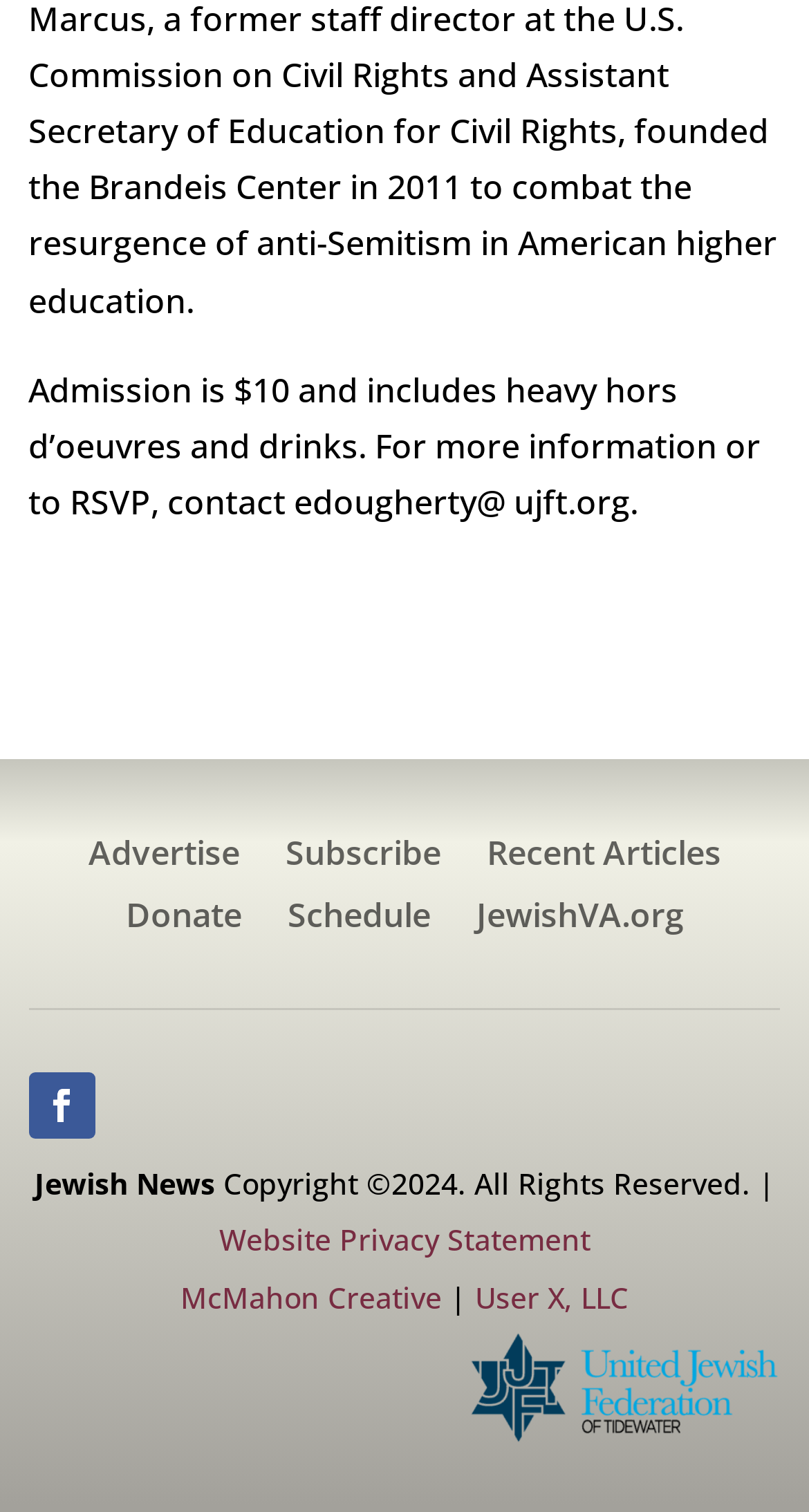Locate the bounding box coordinates of the element to click to perform the following action: 'Donate now'. The coordinates should be given as four float values between 0 and 1, in the form of [left, top, right, bottom].

[0.155, 0.596, 0.299, 0.626]